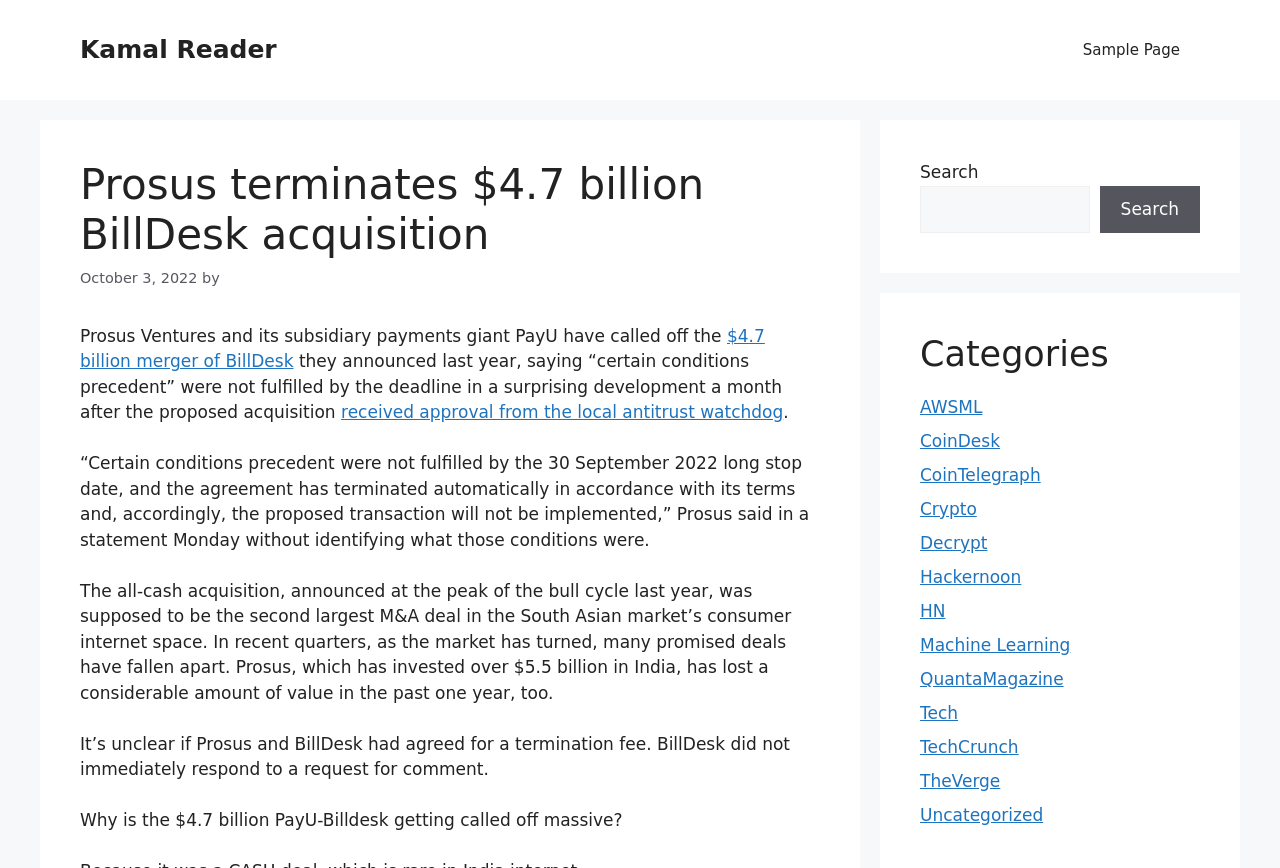What is the date mentioned in the article as the deadline for the acquisition?
Please give a detailed and elaborate explanation in response to the question.

The article mentions that 'Certain conditions precedent were not fulfilled by the 30 September 2022 long stop date, and the agreement has terminated automatically in accordance with its terms', so the date mentioned in the article as the deadline for the acquisition is 30 September 2022.